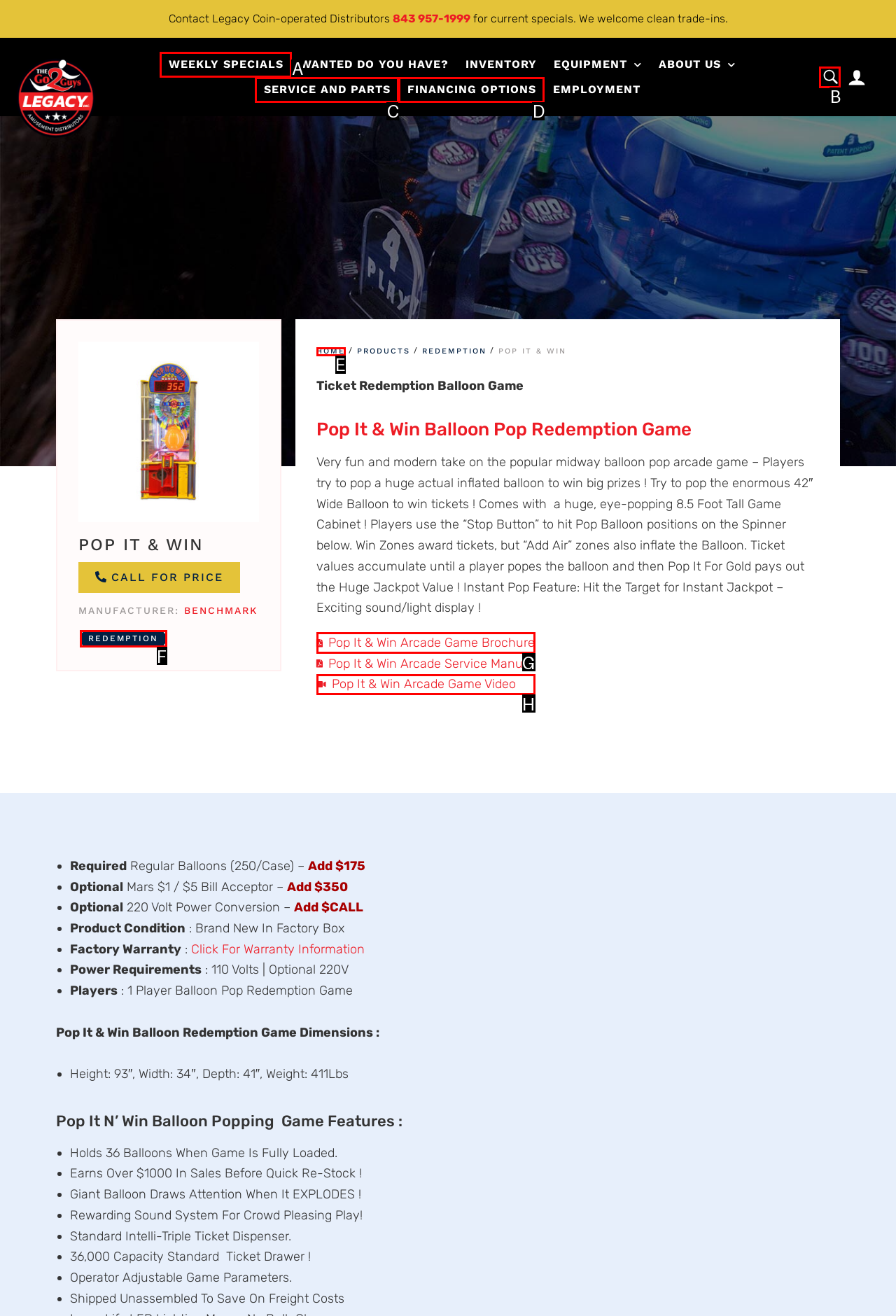Which UI element matches this description: Service and Parts?
Reply with the letter of the correct option directly.

C